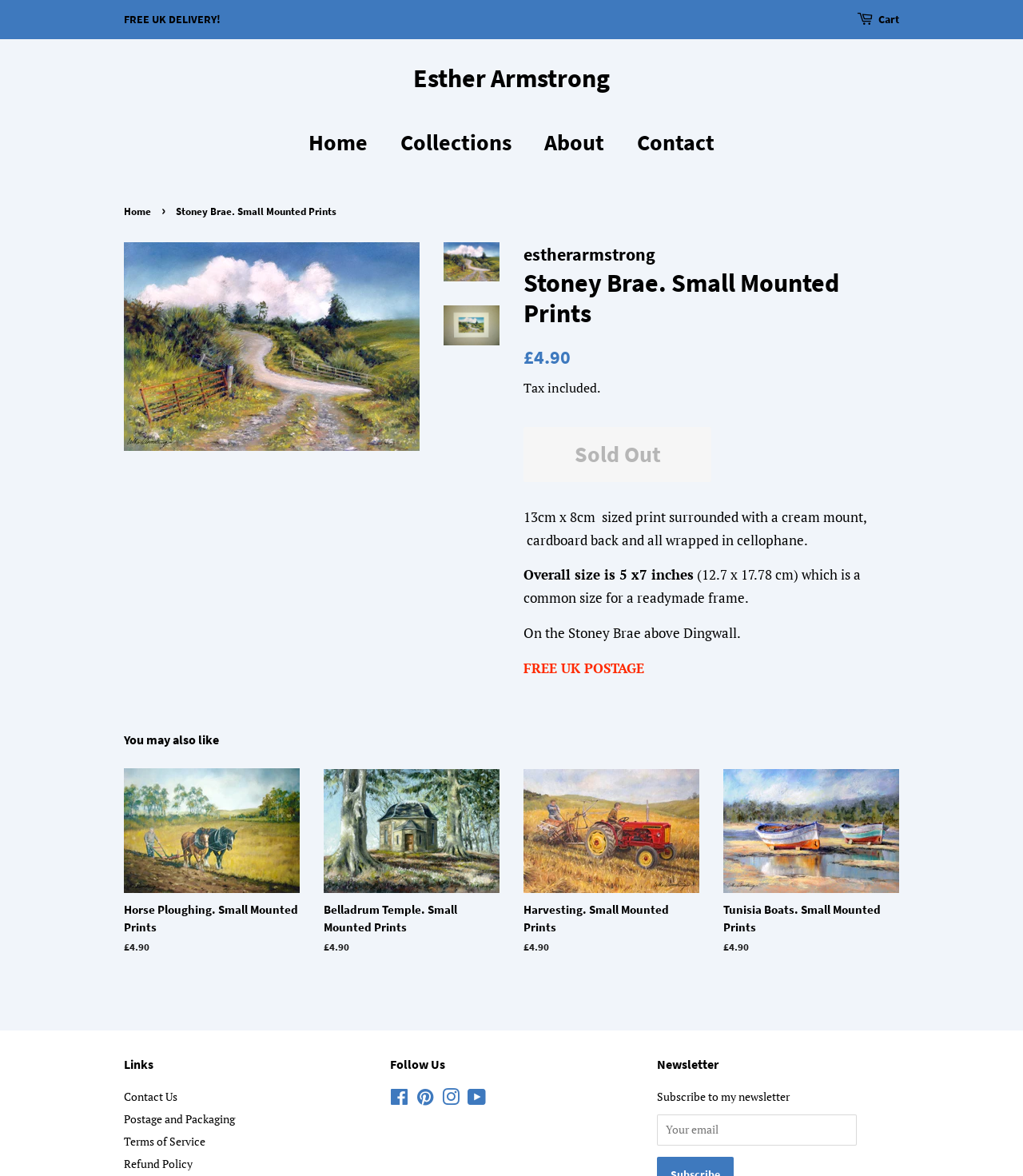Give a succinct answer to this question in a single word or phrase: 
Is the 'Sold Out' button enabled?

No